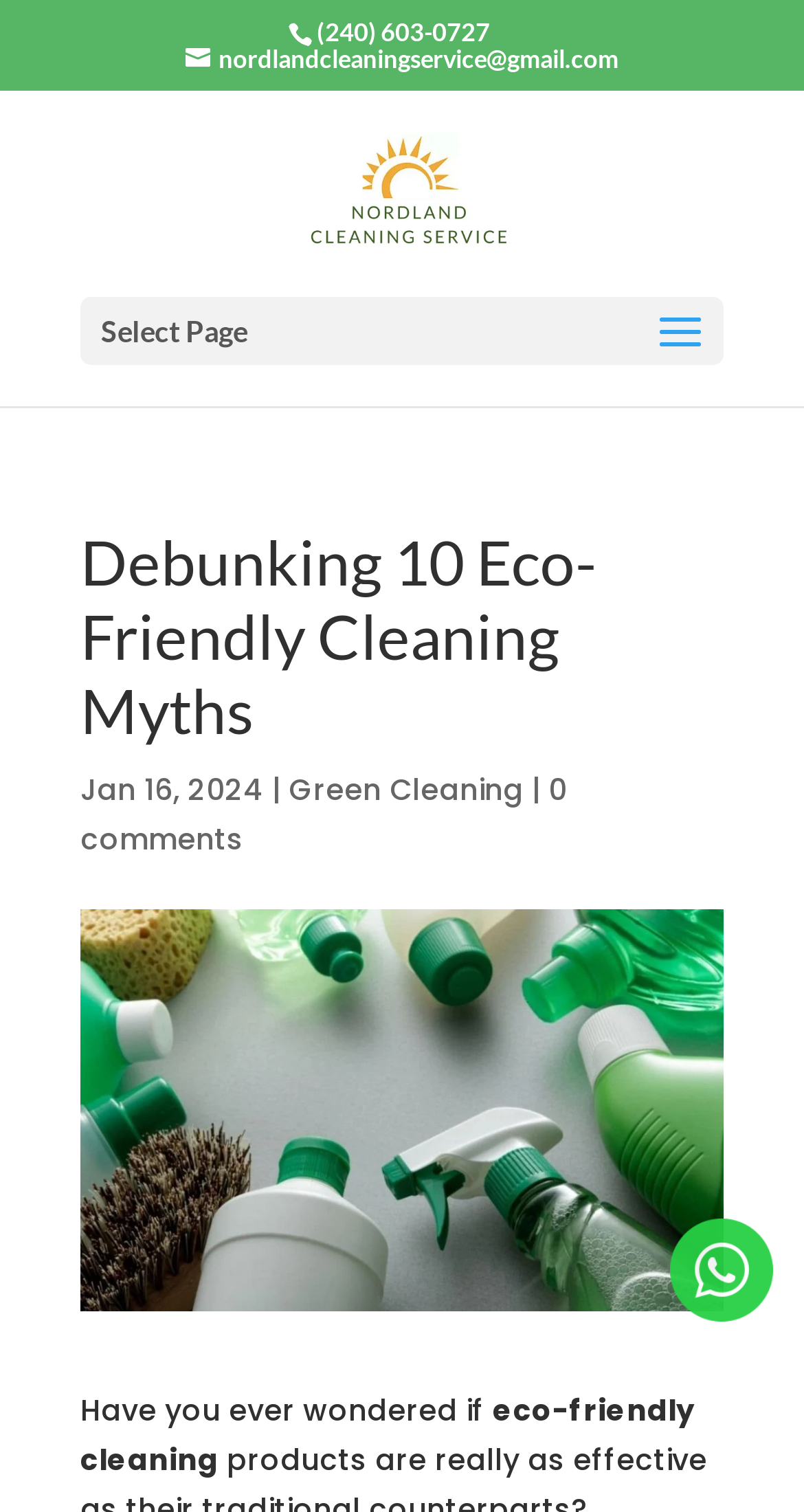Identify and extract the heading text of the webpage.

Debunking 10 Eco-Friendly Cleaning Myths